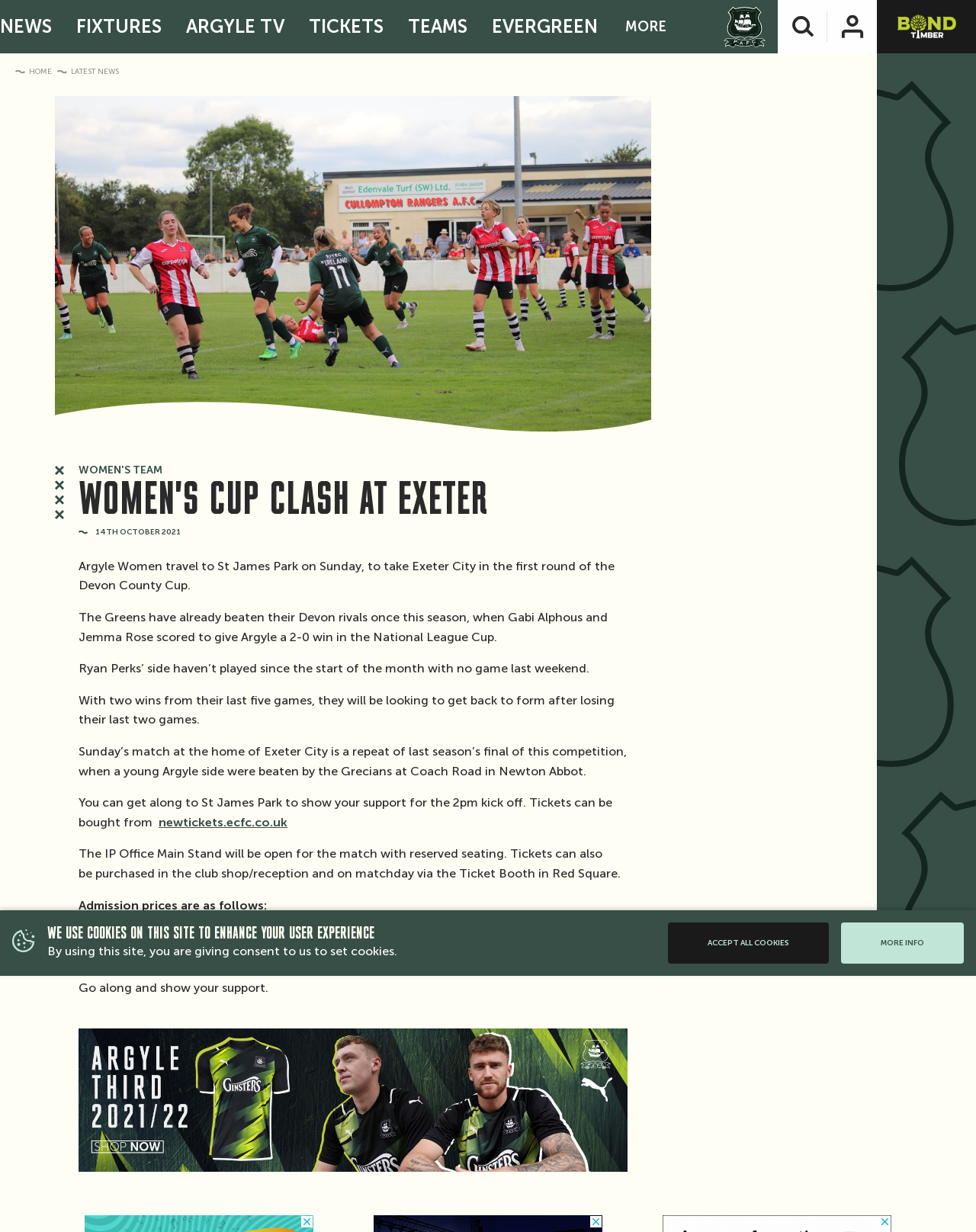Indicate the bounding box coordinates of the clickable region to achieve the following instruction: "Watch Argyle TV."

[0.182, 0.0, 0.266, 0.043]